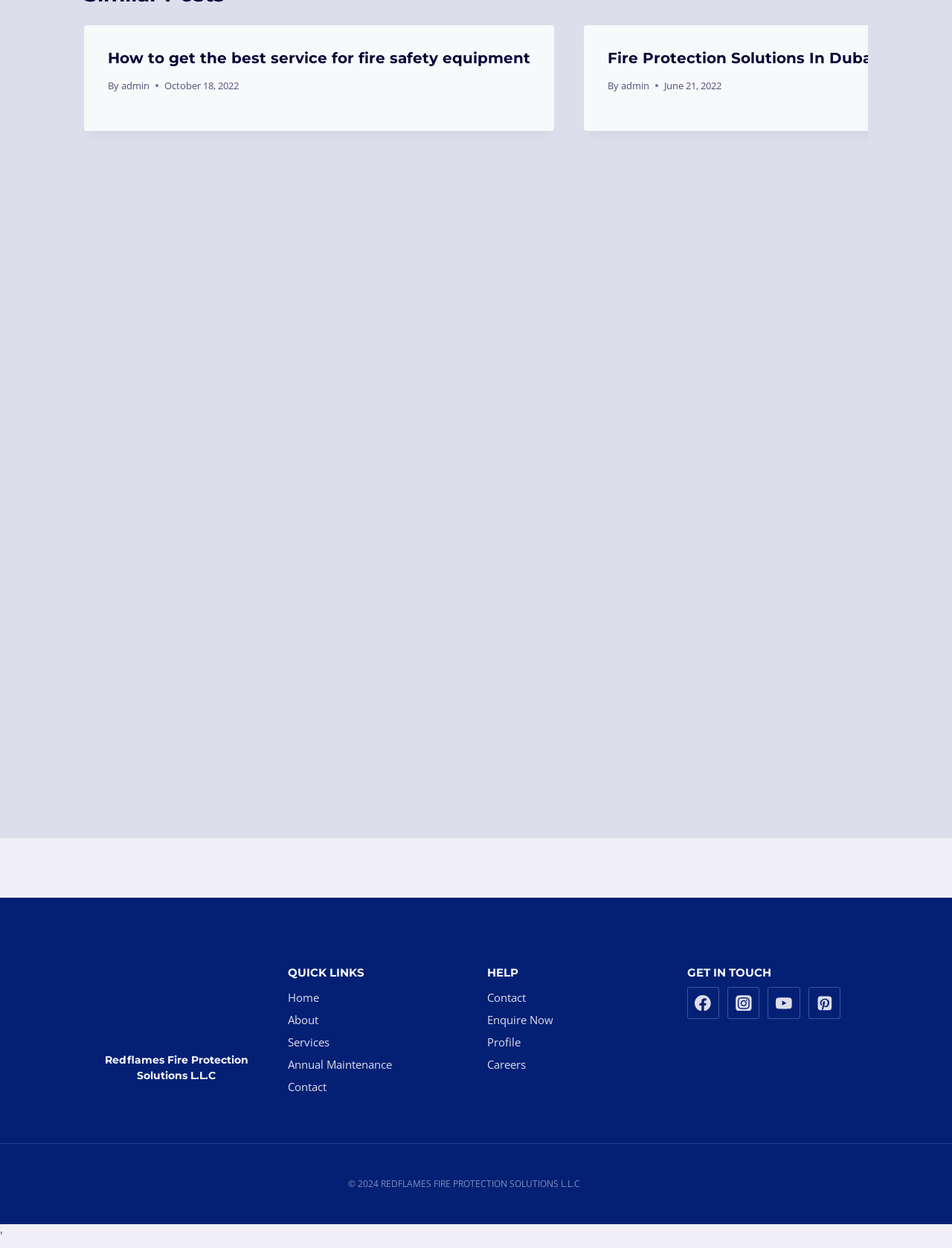Identify the bounding box of the UI component described as: "Fire Protection Solutions In Dubai".

[0.638, 0.039, 0.92, 0.053]